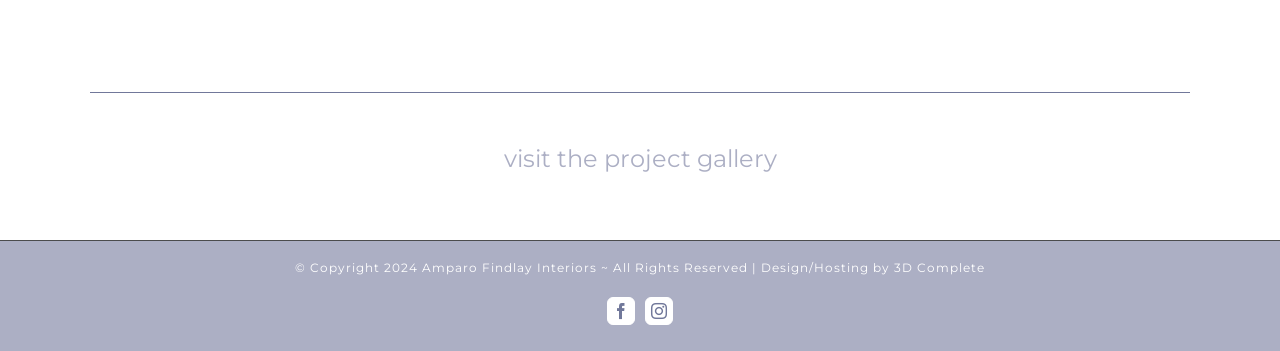Predict the bounding box coordinates for the UI element described as: "3D Complete". The coordinates should be four float numbers between 0 and 1, presented as [left, top, right, bottom].

[0.698, 0.739, 0.77, 0.782]